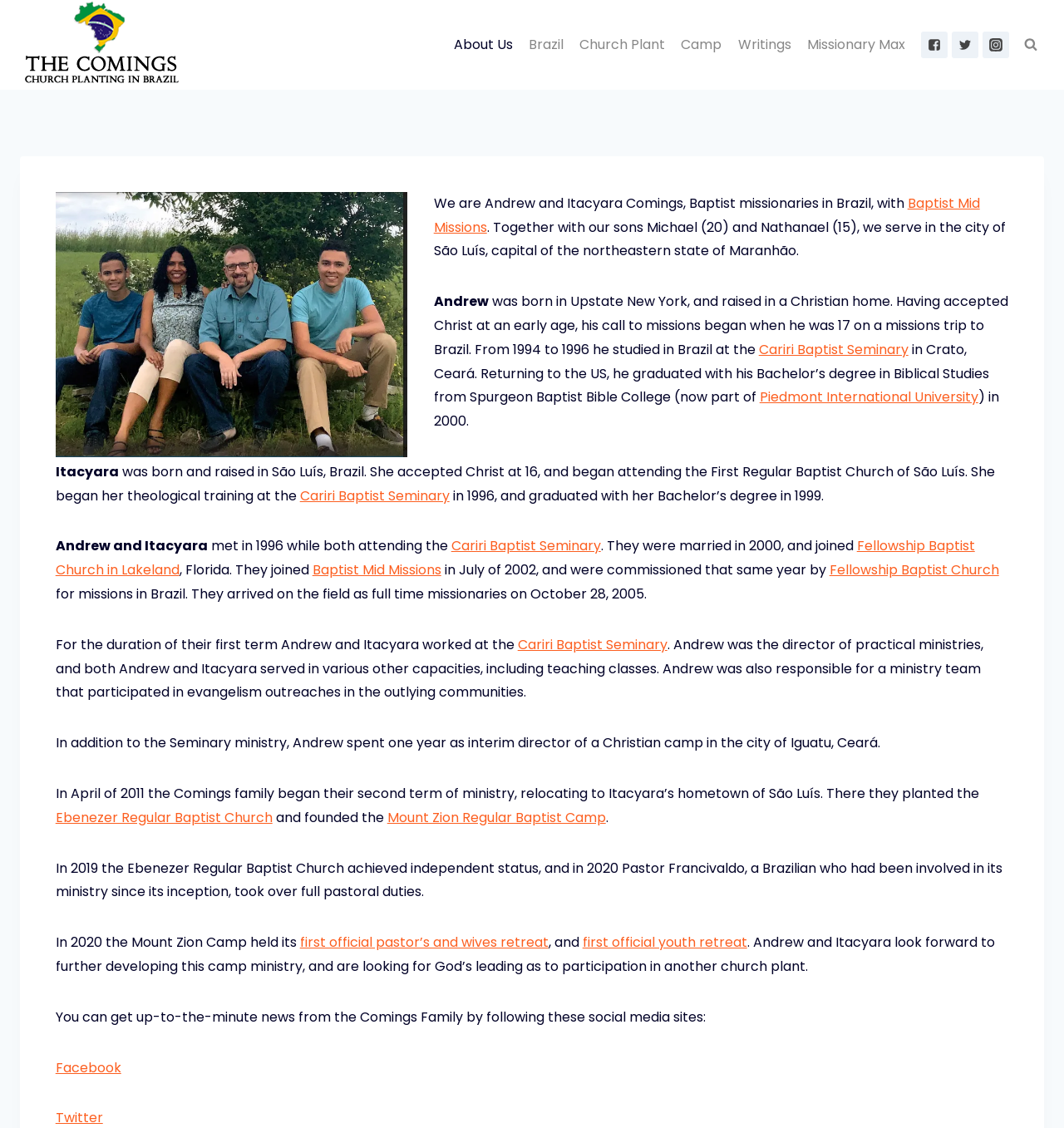Please locate the bounding box coordinates for the element that should be clicked to achieve the following instruction: "Open the 'Facebook' social media page". Ensure the coordinates are given as four float numbers between 0 and 1, i.e., [left, top, right, bottom].

[0.866, 0.028, 0.891, 0.052]